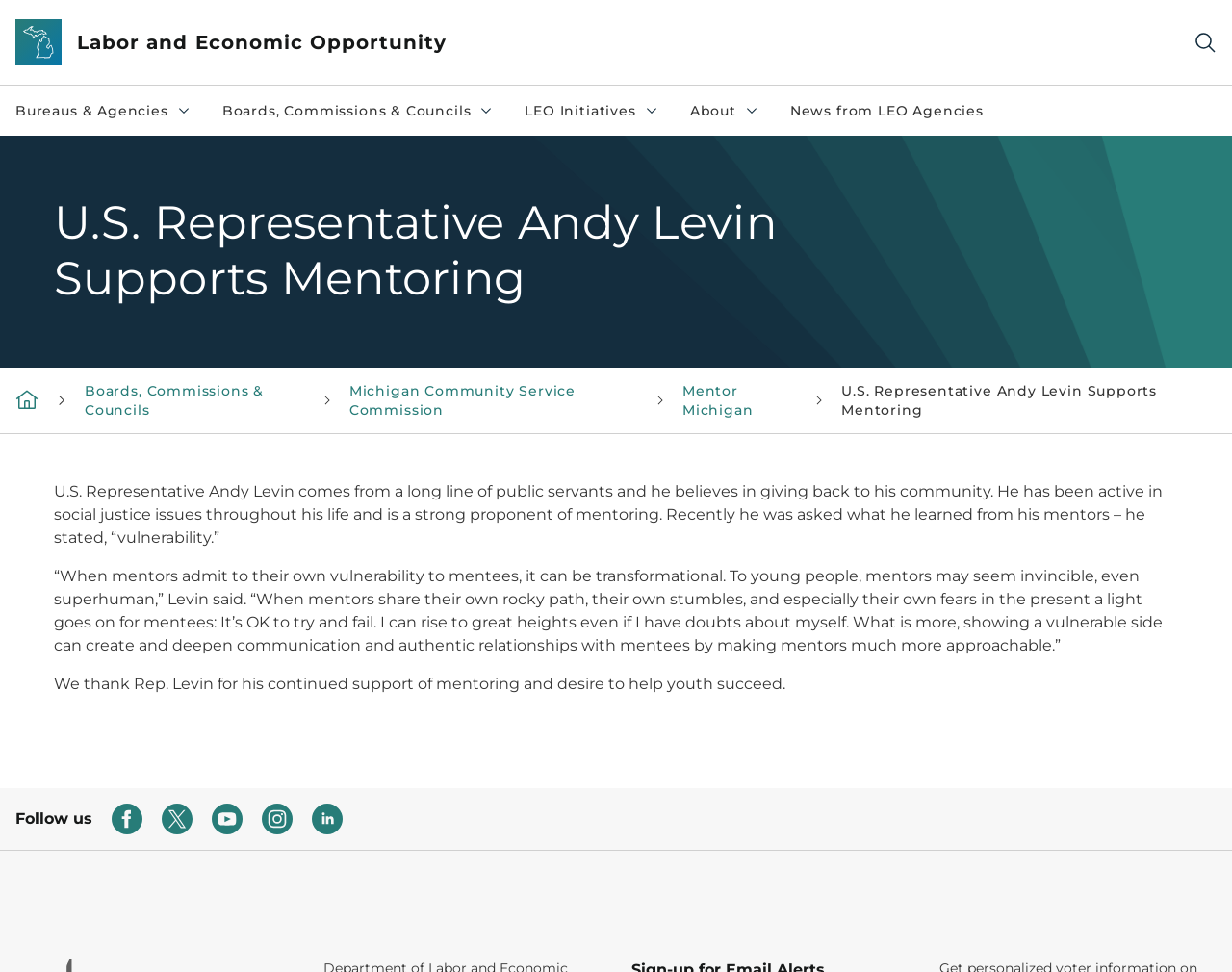Provide a one-word or short-phrase response to the question:
What social media platforms are available for following?

Facebook, Twitter, YouTube, Instagram, LinkedIn